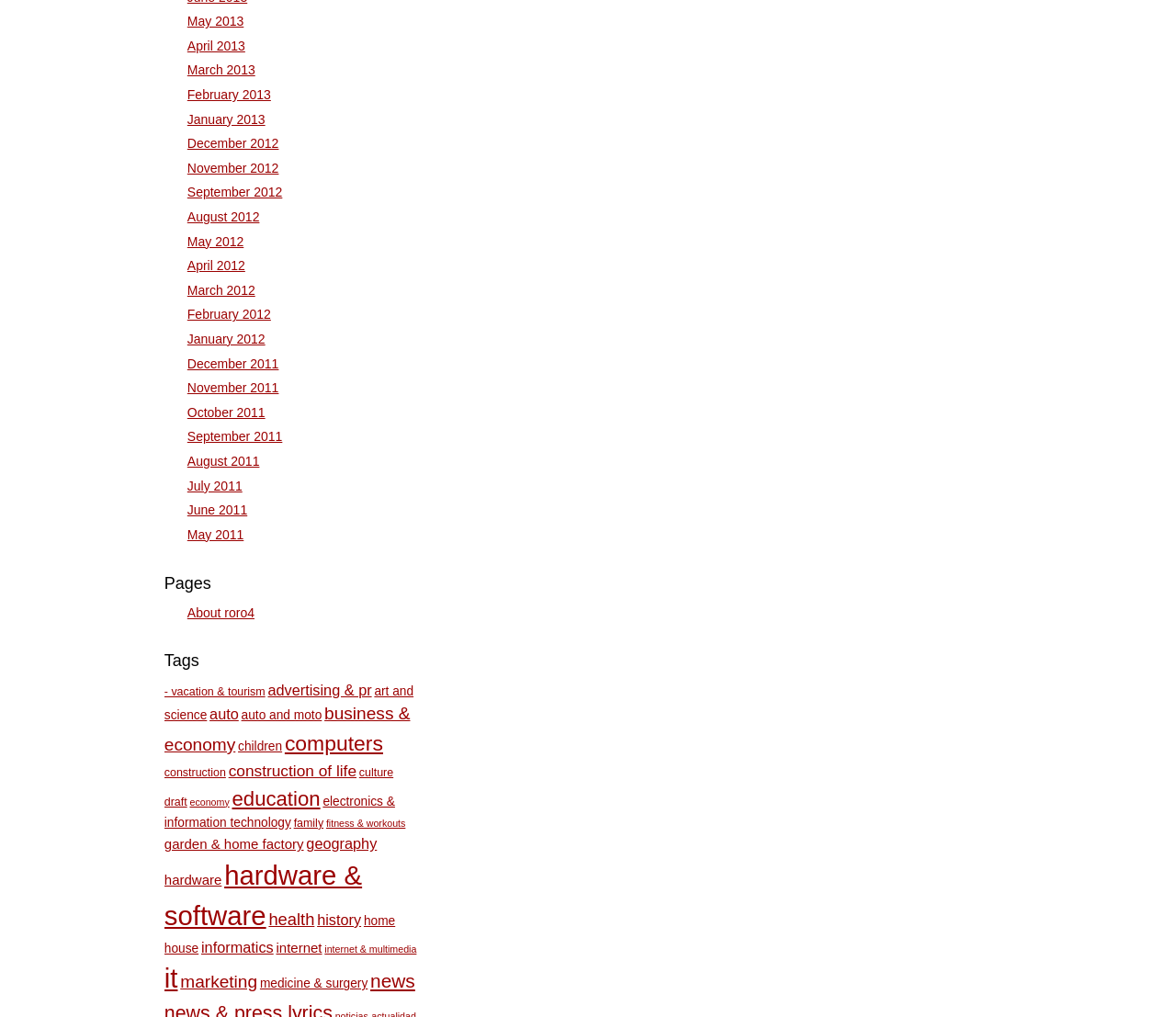Provide the bounding box coordinates of the area you need to click to execute the following instruction: "View 'About roro4'".

[0.159, 0.595, 0.216, 0.609]